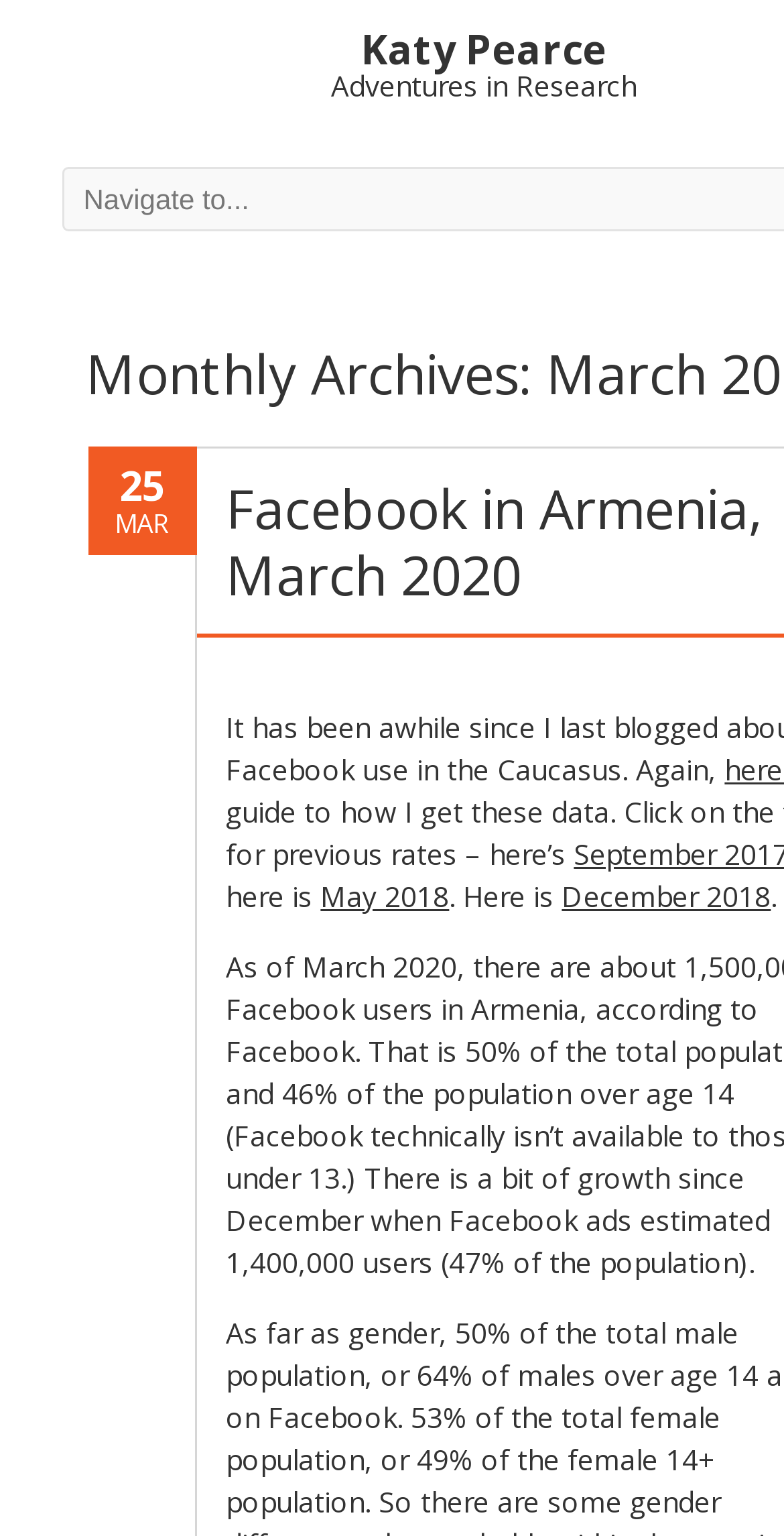Provide the bounding box coordinates for the UI element described in this sentence: "Manage consent". The coordinates should be four float values between 0 and 1, i.e., [left, top, right, bottom].

None